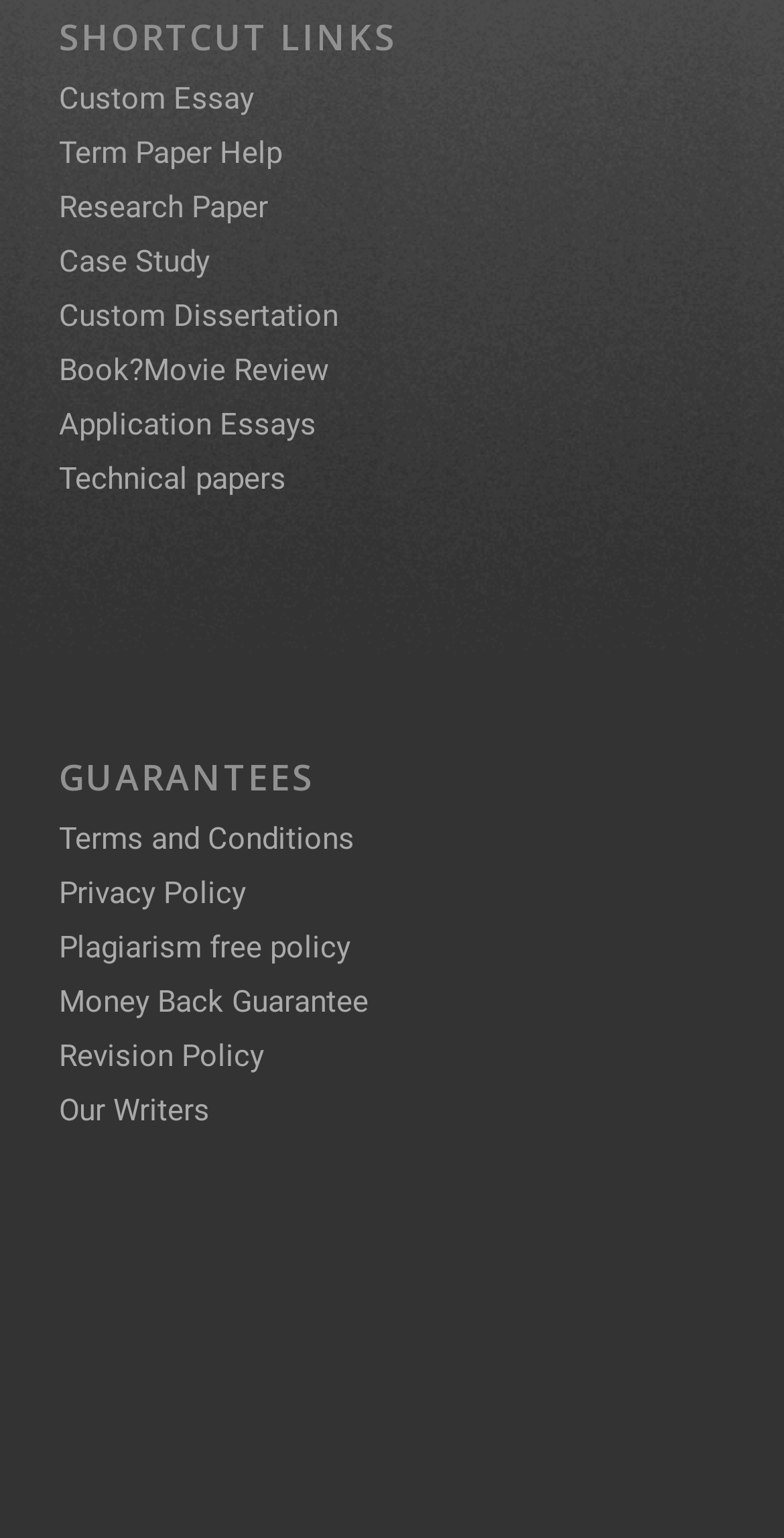Using the details from the image, please elaborate on the following question: How many links are under 'GUARANTEES'?

There are 6 links under the 'GUARANTEES' heading, which are 'Terms and Conditions', 'Privacy Policy', 'Plagiarism free policy', 'Money Back Guarantee', 'Revision Policy', and 'Our Writers'.